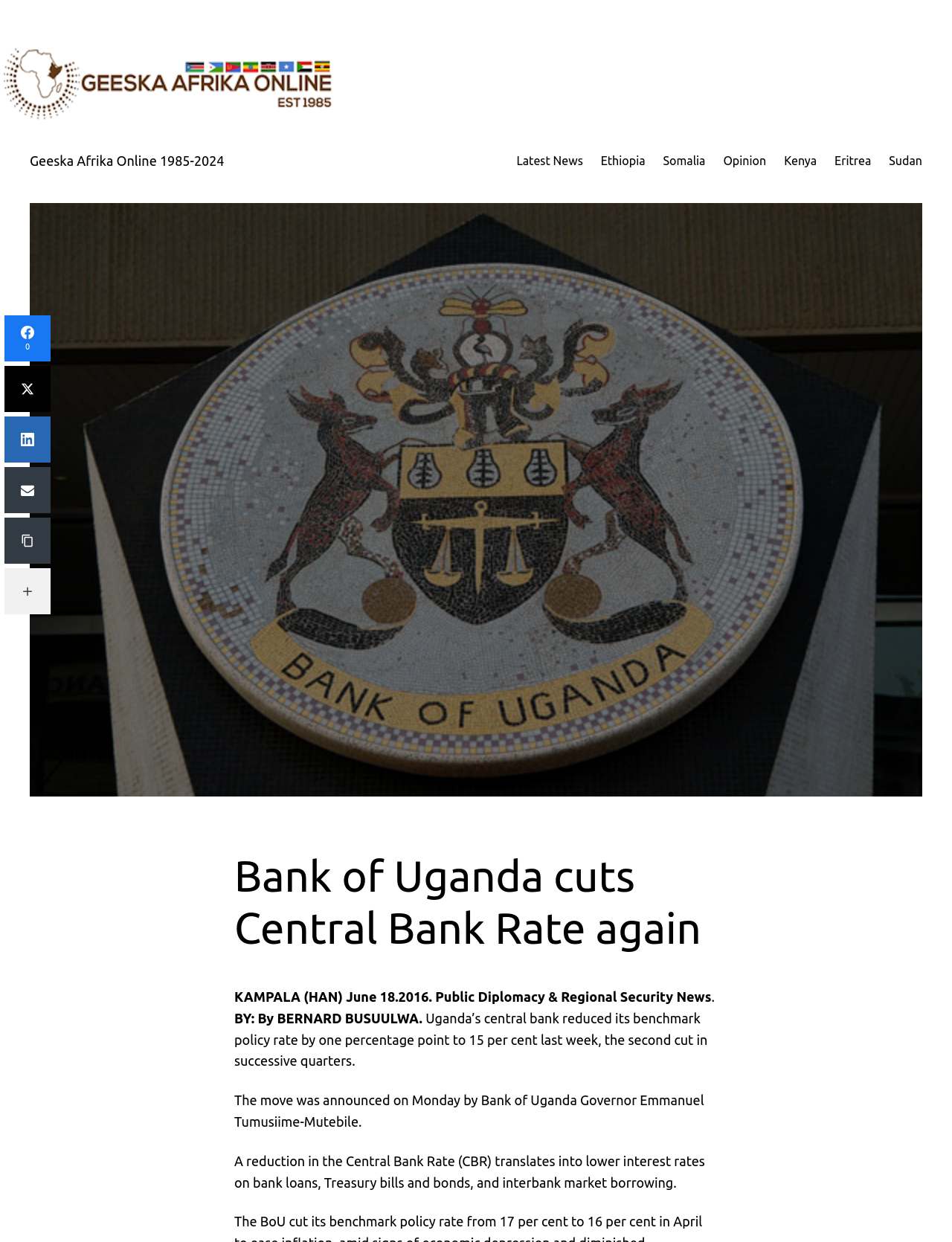Highlight the bounding box coordinates of the element you need to click to perform the following instruction: "Click on the 'Latest News' link."

[0.543, 0.122, 0.612, 0.138]